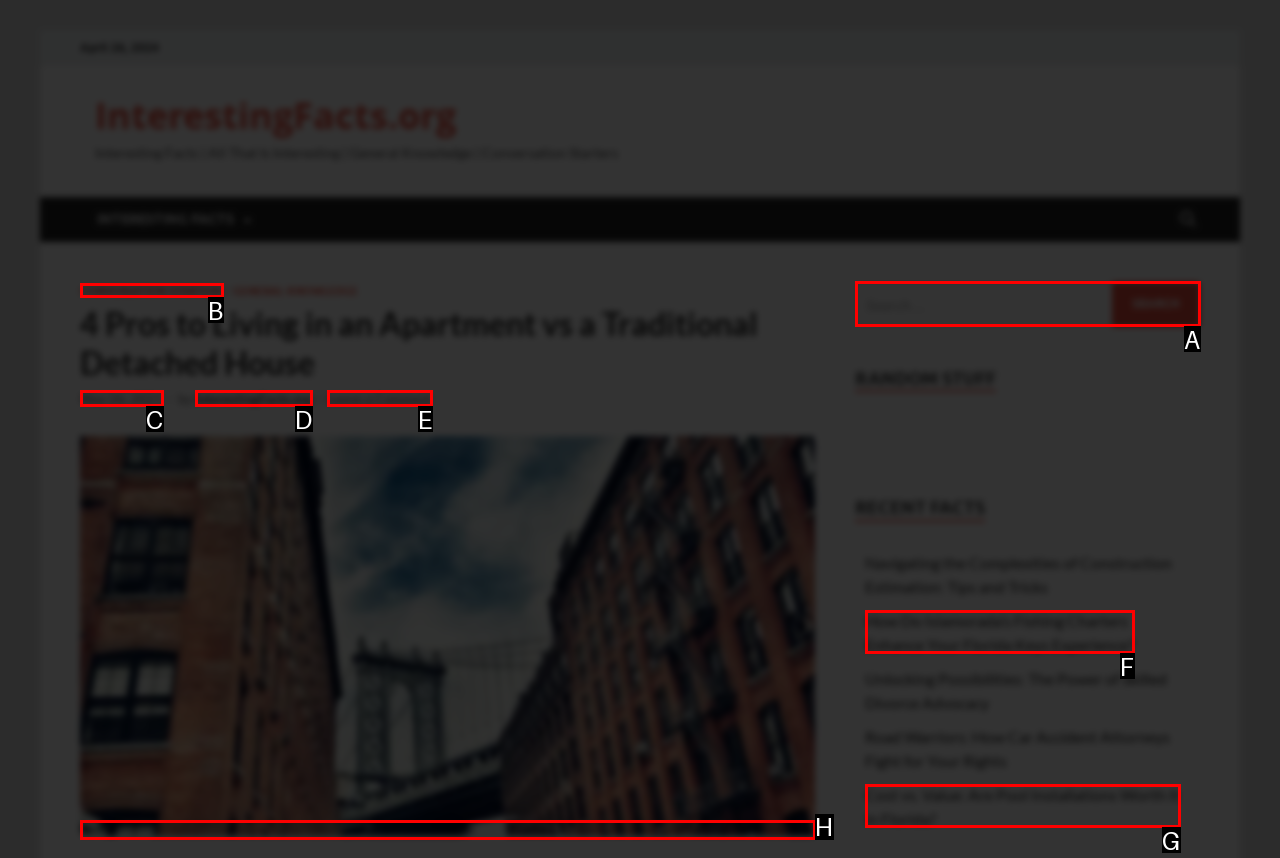Choose the HTML element that aligns with the description: May 26, 2021May 26, 2021. Indicate your choice by stating the letter.

C